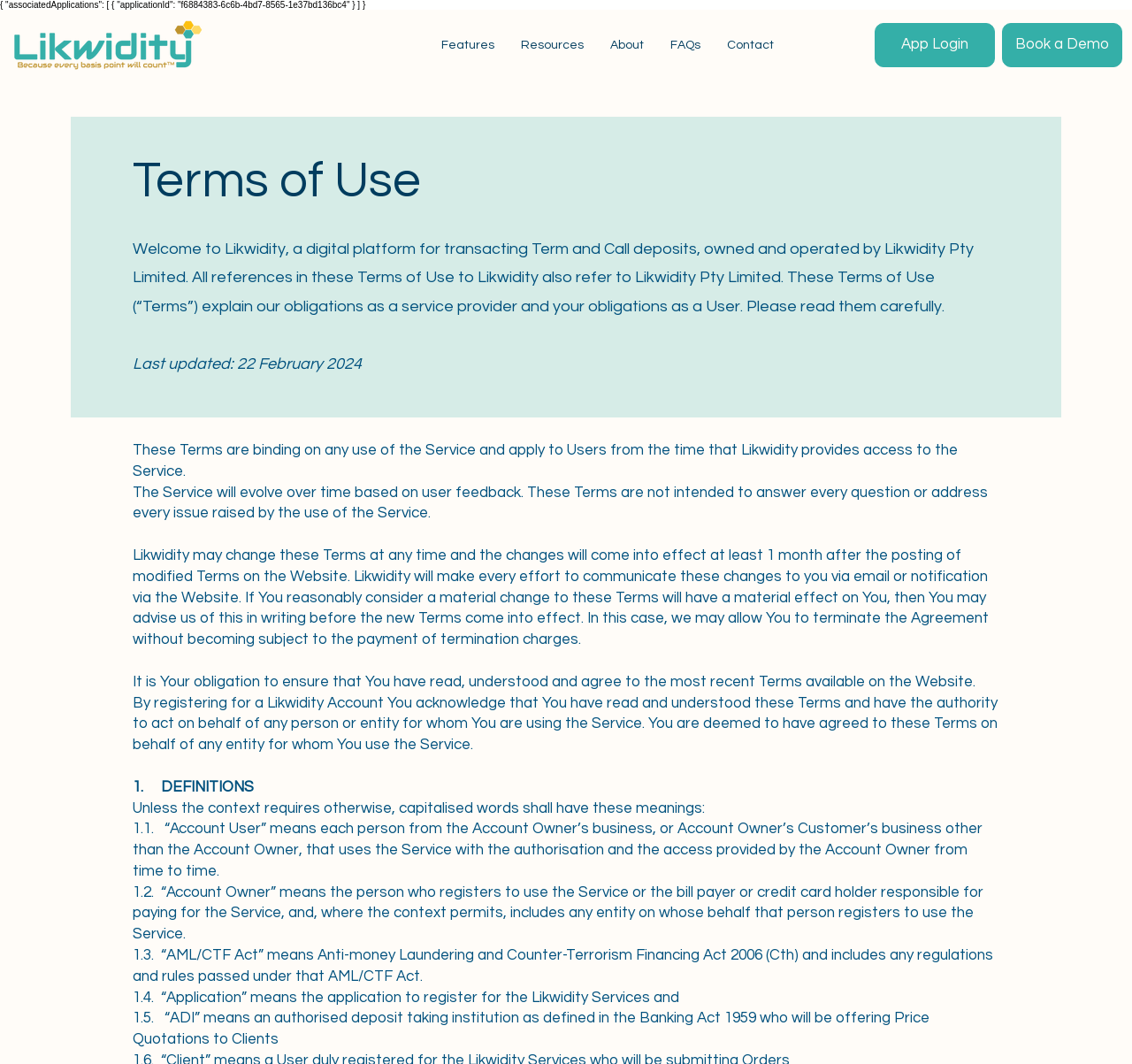What is the AML/CTF Act?
Please describe in detail the information shown in the image to answer the question.

From the definition of 'AML/CTF Act' in the webpage content, specifically the StaticText element with the text '1.3. “AML/CTF Act” means Anti-money Laundering and Counter-Terrorism Financing Act 2006 (Cth) and includes any regulations and rules passed under that AML/CTF Act.', it can be inferred that the AML/CTF Act refers to the Anti-money Laundering and Counter-Terrorism Financing Act 2006.